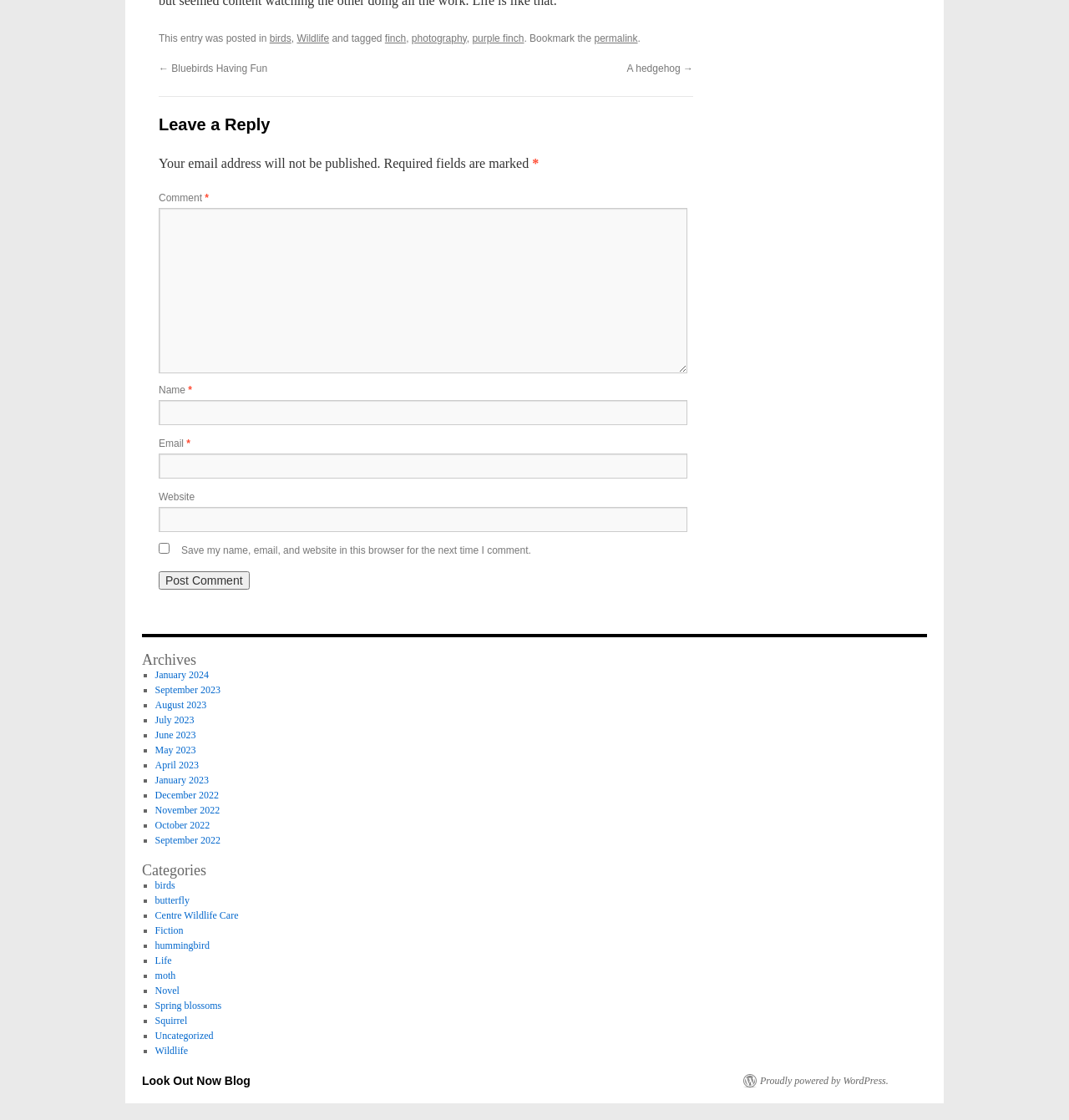Please determine the bounding box coordinates, formatted as (top-left x, top-left y, bottom-right x, bottom-right y), with all values as floating point numbers between 0 and 1. Identify the bounding box of the region described as: parent_node: Email * aria-describedby="email-notes" name="email"

[0.148, 0.405, 0.643, 0.427]